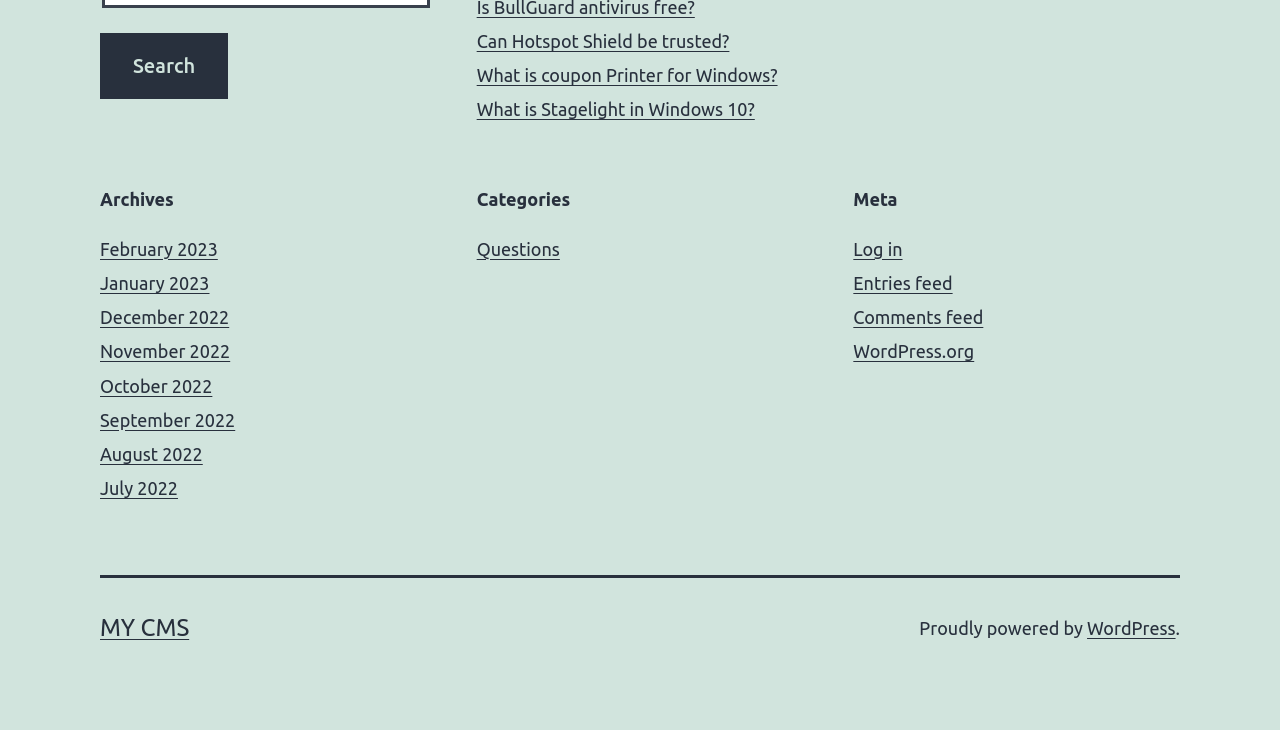Show the bounding box coordinates for the element that needs to be clicked to execute the following instruction: "Log in to the website". Provide the coordinates in the form of four float numbers between 0 and 1, i.e., [left, top, right, bottom].

[0.667, 0.327, 0.705, 0.355]